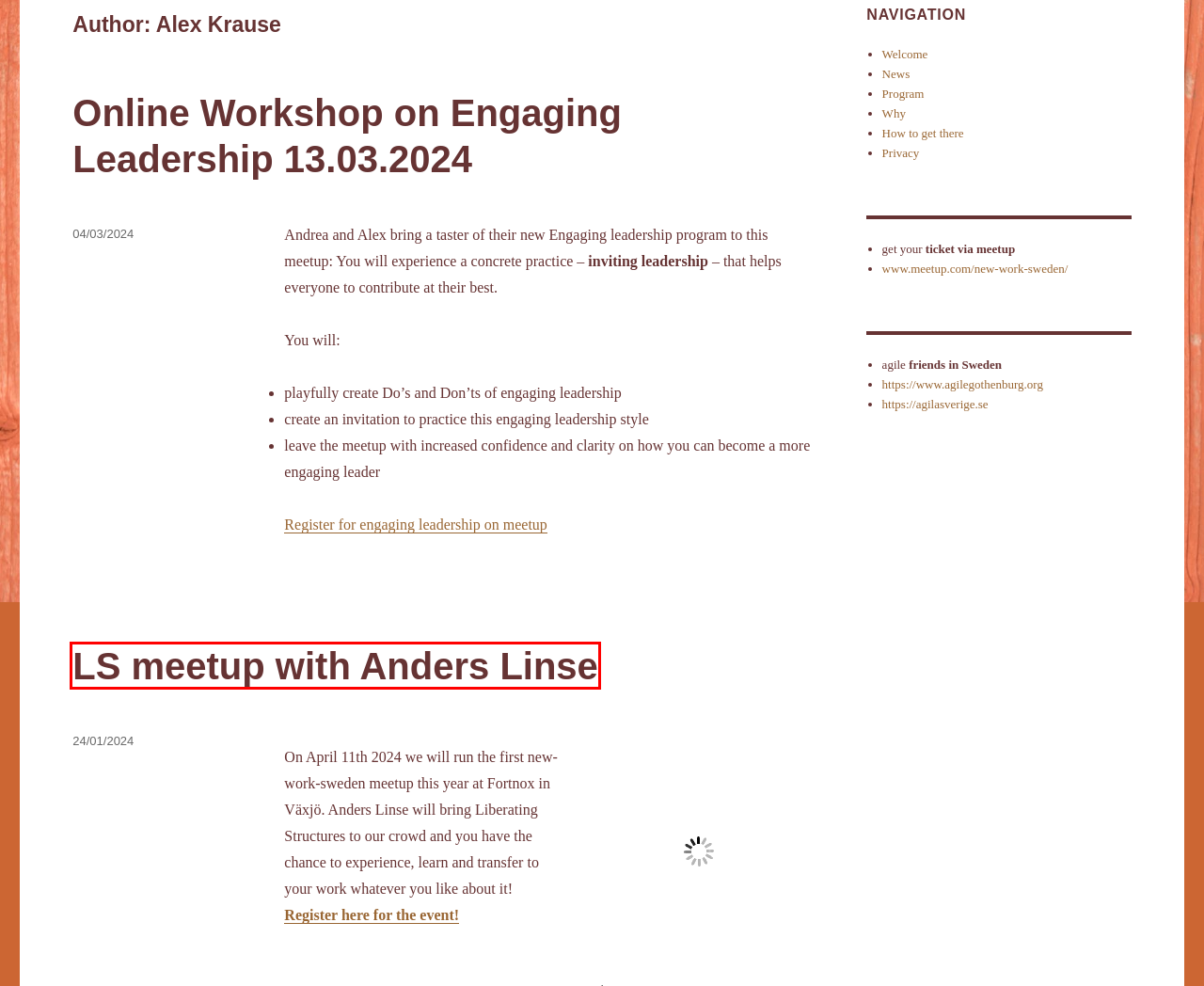Please examine the screenshot provided, which contains a red bounding box around a UI element. Select the webpage description that most accurately describes the new page displayed after clicking the highlighted element. Here are the candidates:
A. Why are we doing it? – New Work Sweden
B. Online Workshop on Engaging Leadership 13.03.2024 – New Work Sweden
C. LS meetup with Anders Linse – New Work Sweden
D. Timing & Agenda – New Work Sweden
E. Agile Gothenburg
F. Sverigeledande på webbaserad bokföring och fakturering | Fortnox
G. cancelled: Autumn event 2020 – New Work Sweden
H. Online Leaderstribe: Decisions based on knowledge? Tickets, Tue, Apr 7, 2020 at 5:00 PM | Eventbrite

C